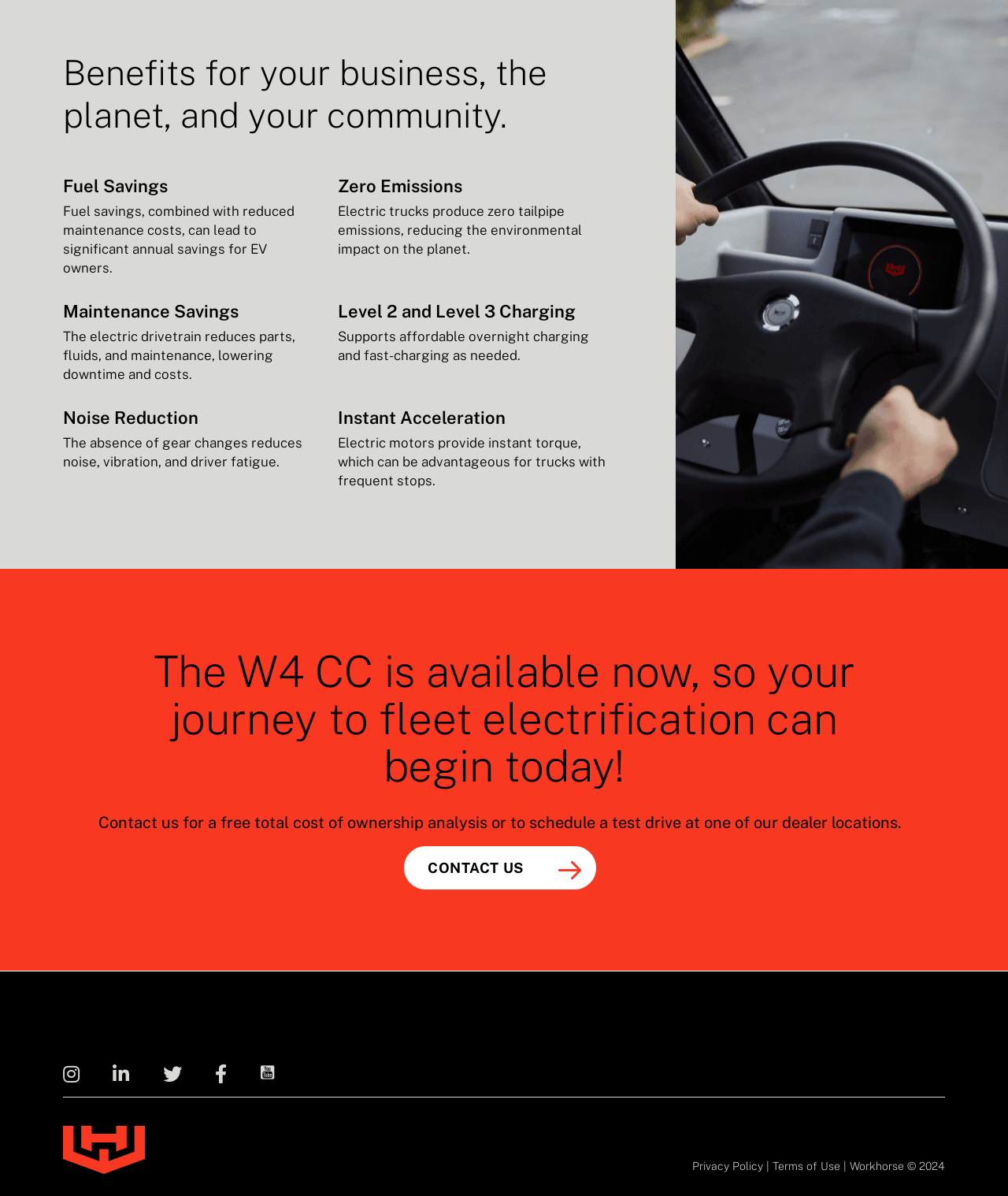How can I learn more about the W4 CC?
Provide a detailed answer to the question, using the image to inform your response.

The static text element 'Contact us for a free total cost of ownership analysis or to schedule a test drive at one of our dealer locations.' provides a call to action for users who want to learn more about the W4 CC, suggesting that they should contact the company for more information.